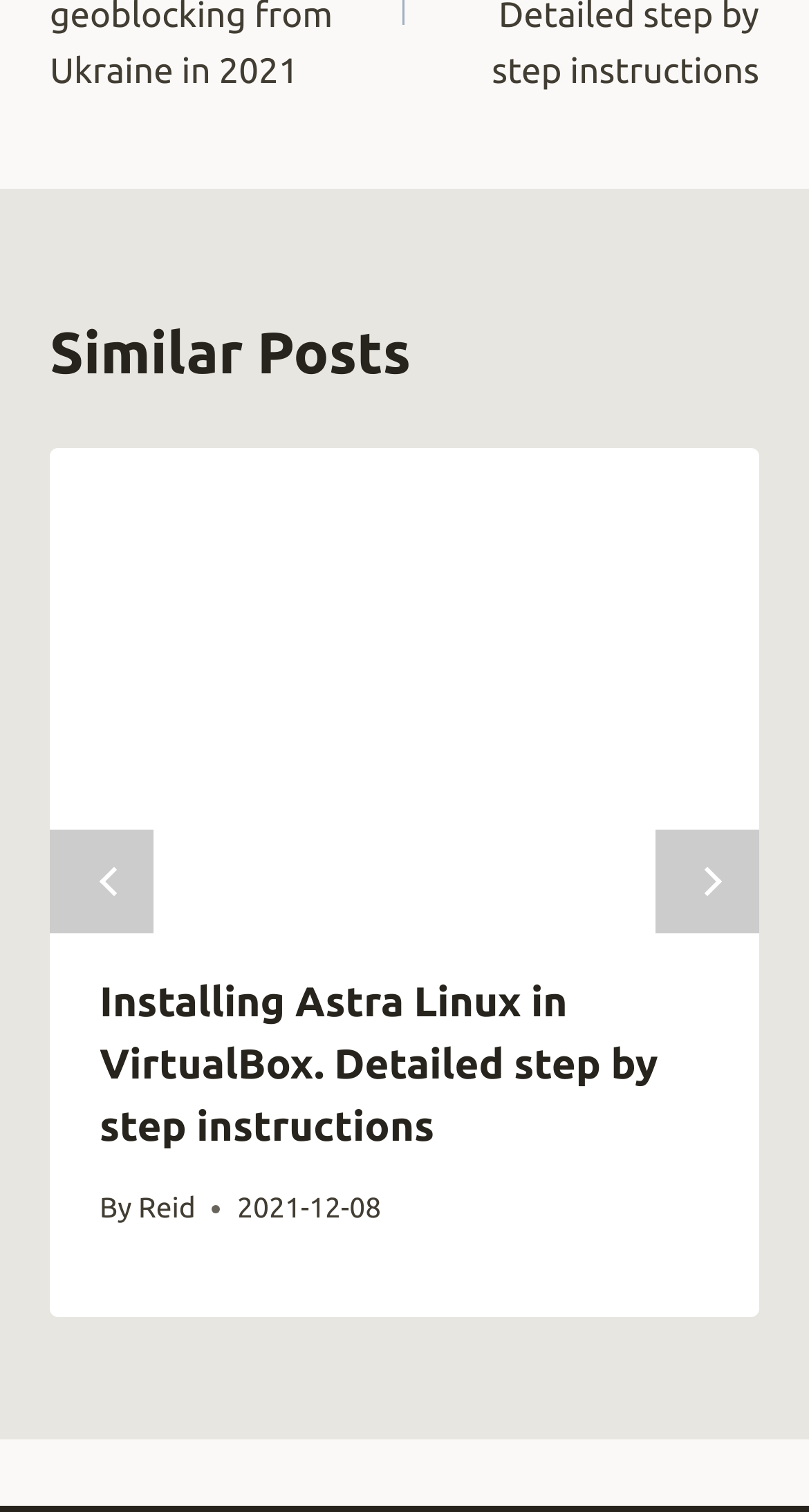Using the webpage screenshot and the element description last reply Dec 2023, determine the bounding box coordinates. Specify the coordinates in the format (top-left x, top-left y, bottom-right x, bottom-right y) with values ranging from 0 to 1.

None